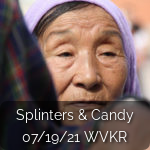What is the date indicated in the text at the bottom of the image?
Please provide a single word or phrase answer based on the image.

07/19/21